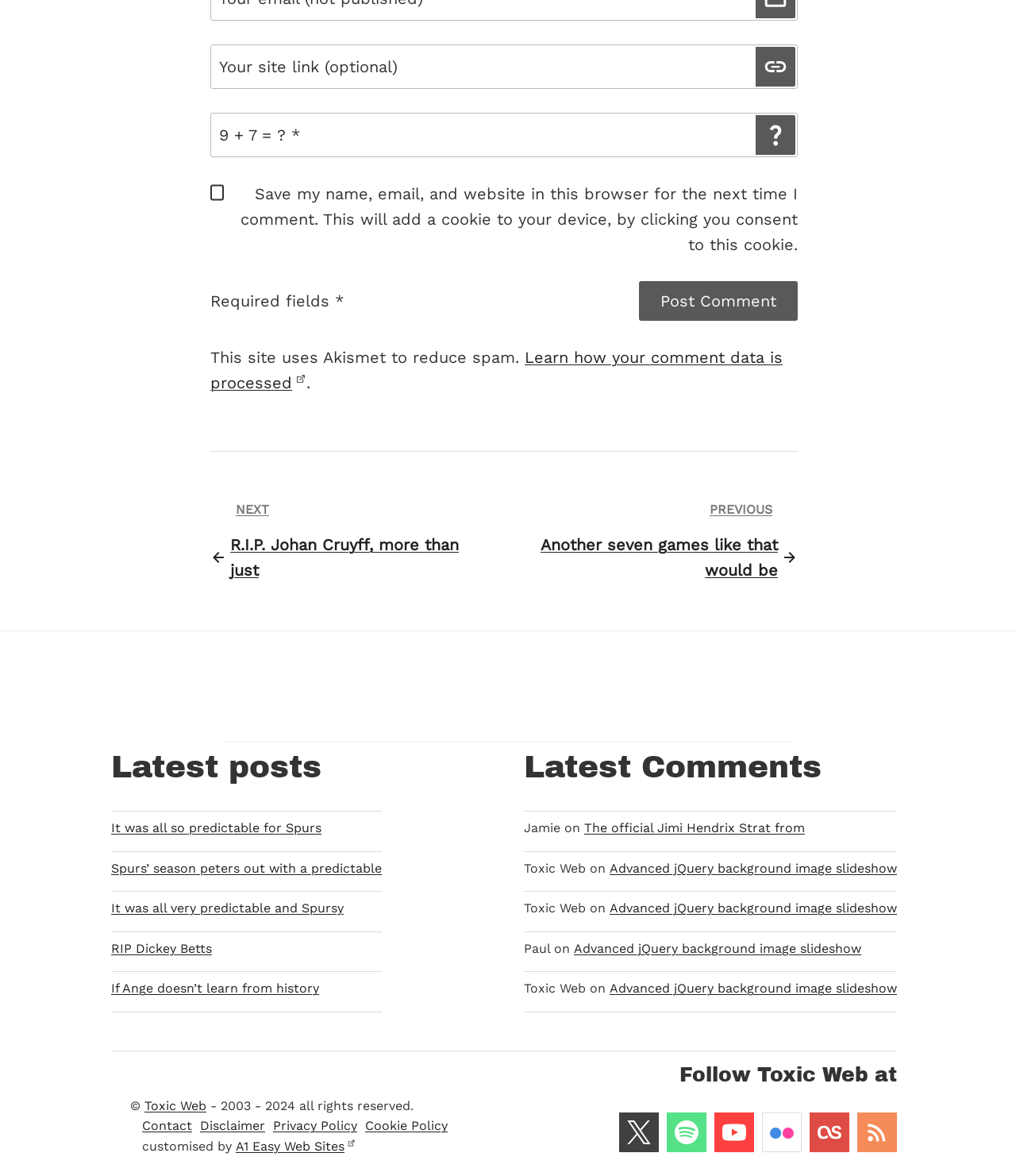Answer with a single word or phrase: 
How many social links are in the footer?

6